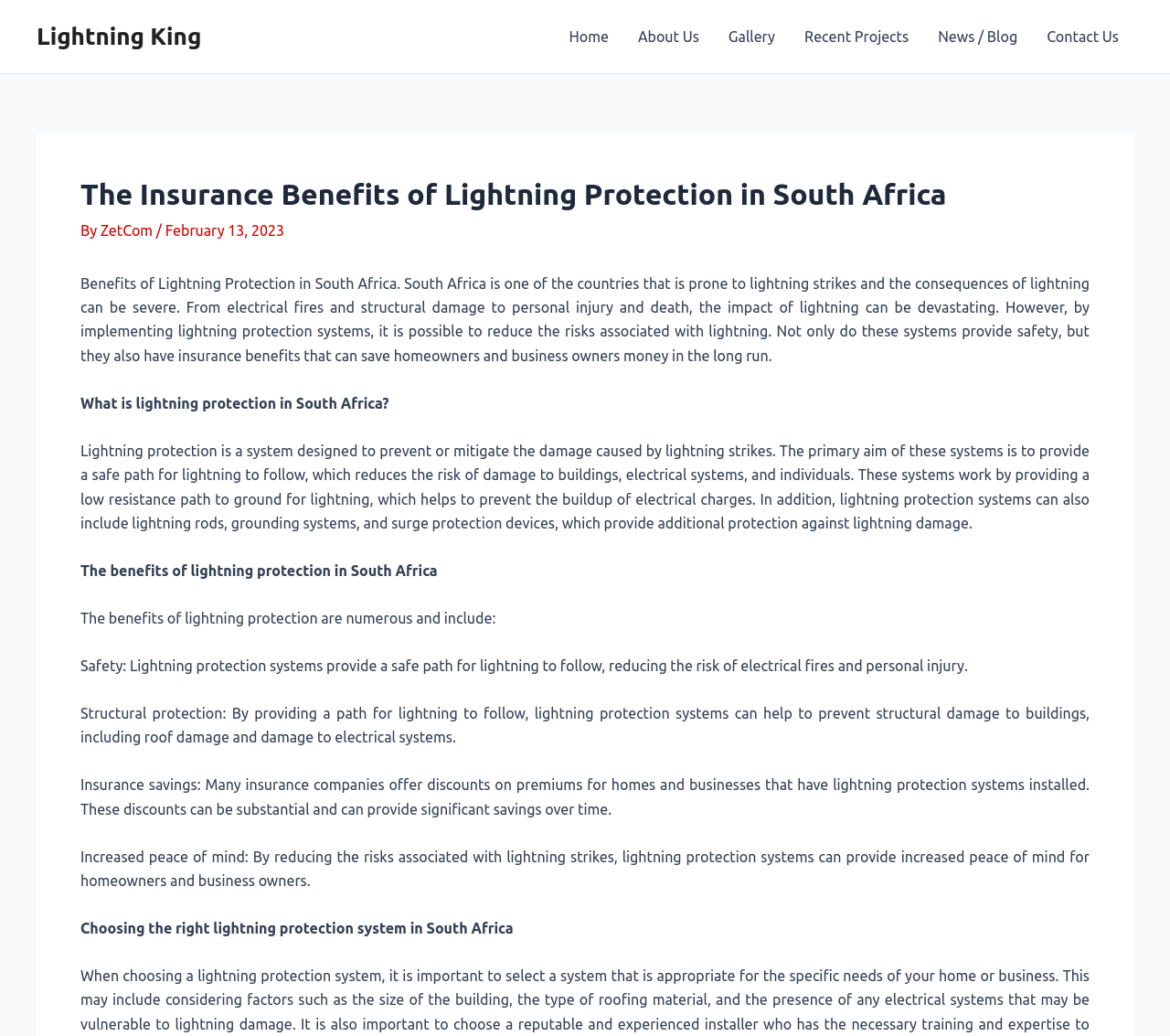Give a one-word or one-phrase response to the question: 
What is the consequence of lightning strikes on buildings?

Structural damage